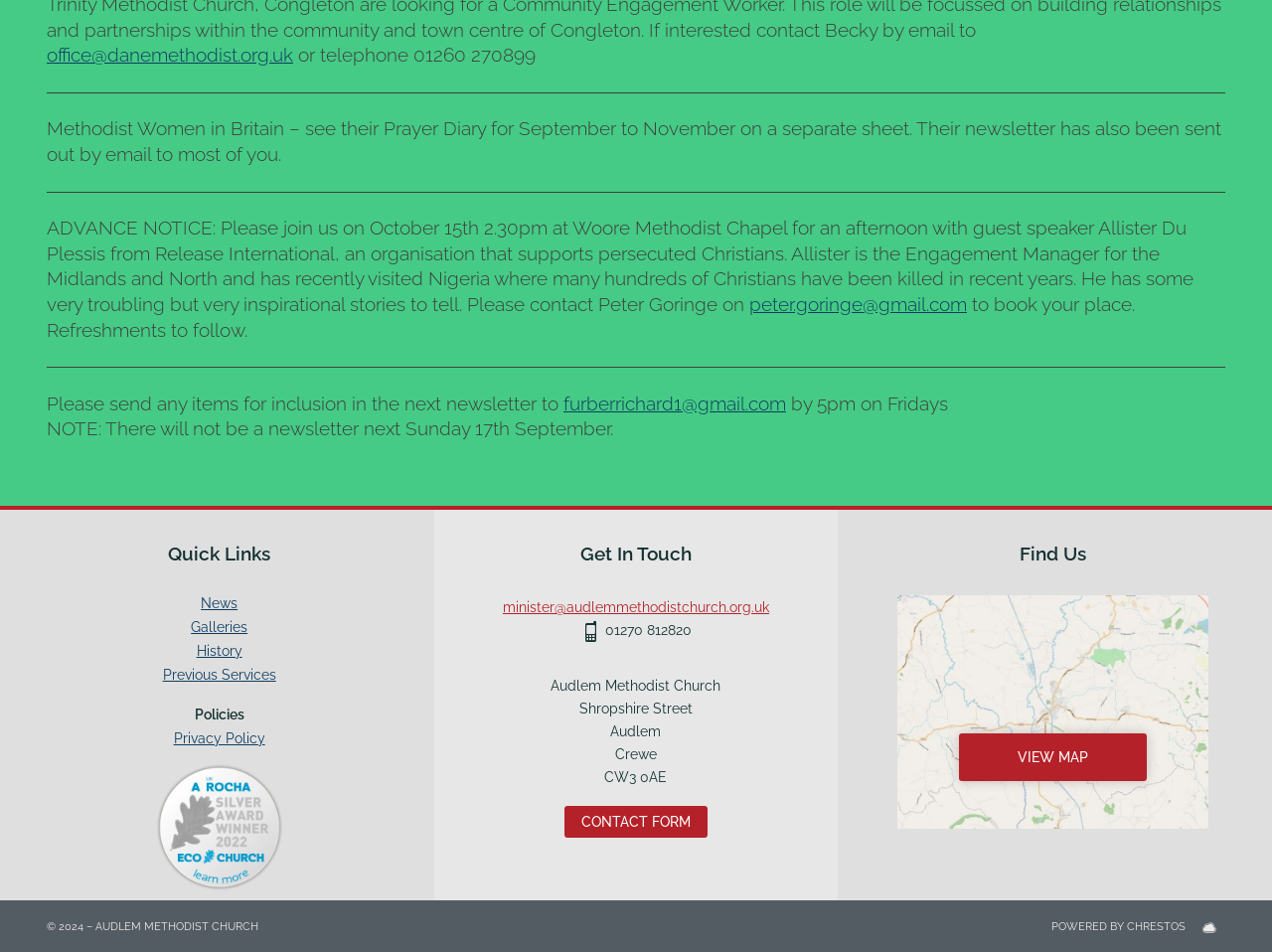What is the location of the Audlem Methodist Church?
Refer to the image and answer the question using a single word or phrase.

Shropshire Street, Audlem, Crewe, CW3 0AE